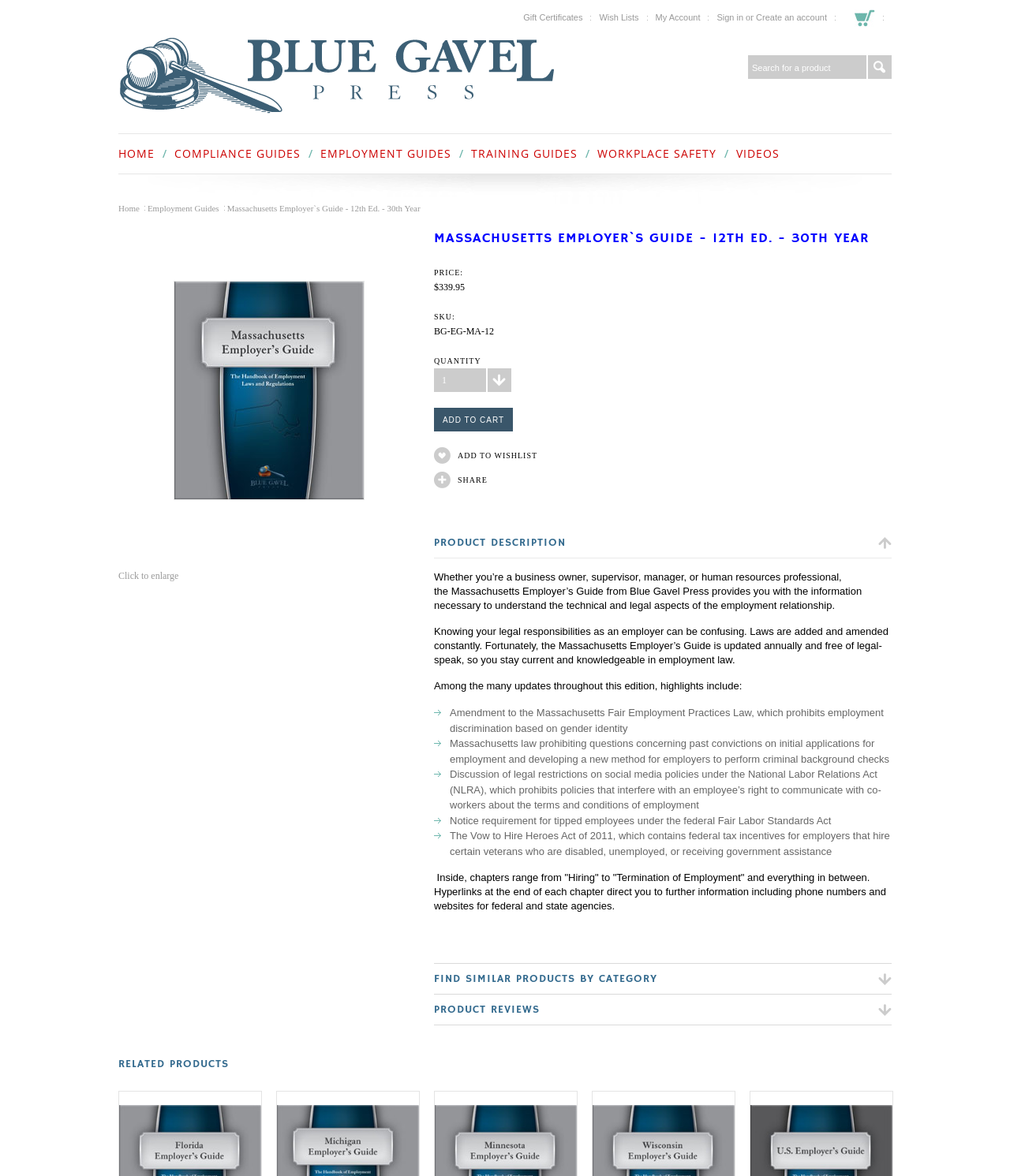Using the details from the image, please elaborate on the following question: What is the main topic of the product description?

The main topic of the product description is employment law, as it discusses the technical and legal aspects of the employment relationship and provides updates on employment law.